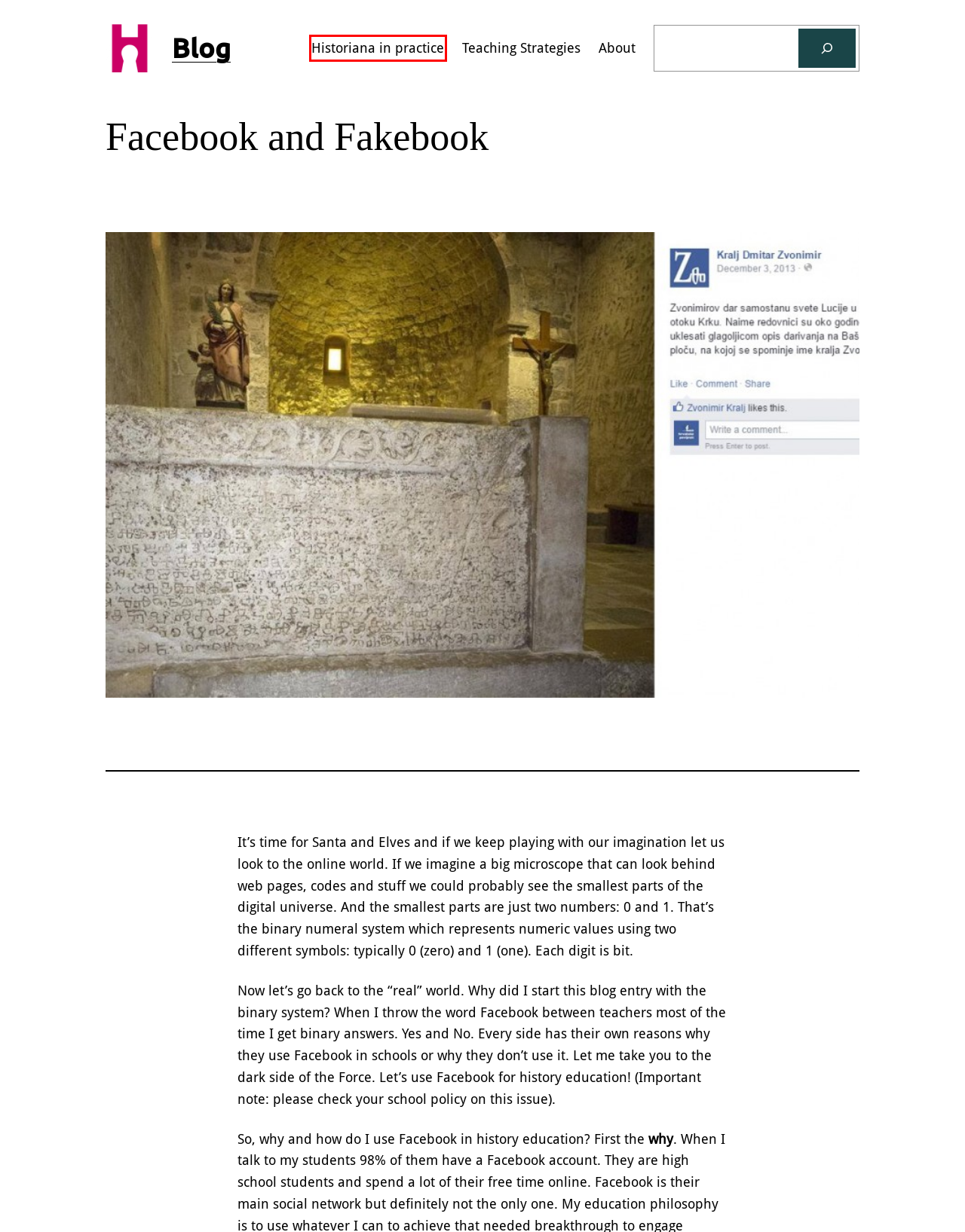Examine the webpage screenshot and identify the UI element enclosed in the red bounding box. Pick the webpage description that most accurately matches the new webpage after clicking the selected element. Here are the candidates:
A. About - Blog
B. EuroClio – Inspiring History and Citizenship Educators
C. Historiana in Practice - Blog
D. Historiana
E. Tools Archives - Blog
F. Blog - Ideas and activities for digital learning
G. Fakebook Archives - Blog
H. Facebook Archives - Blog

C